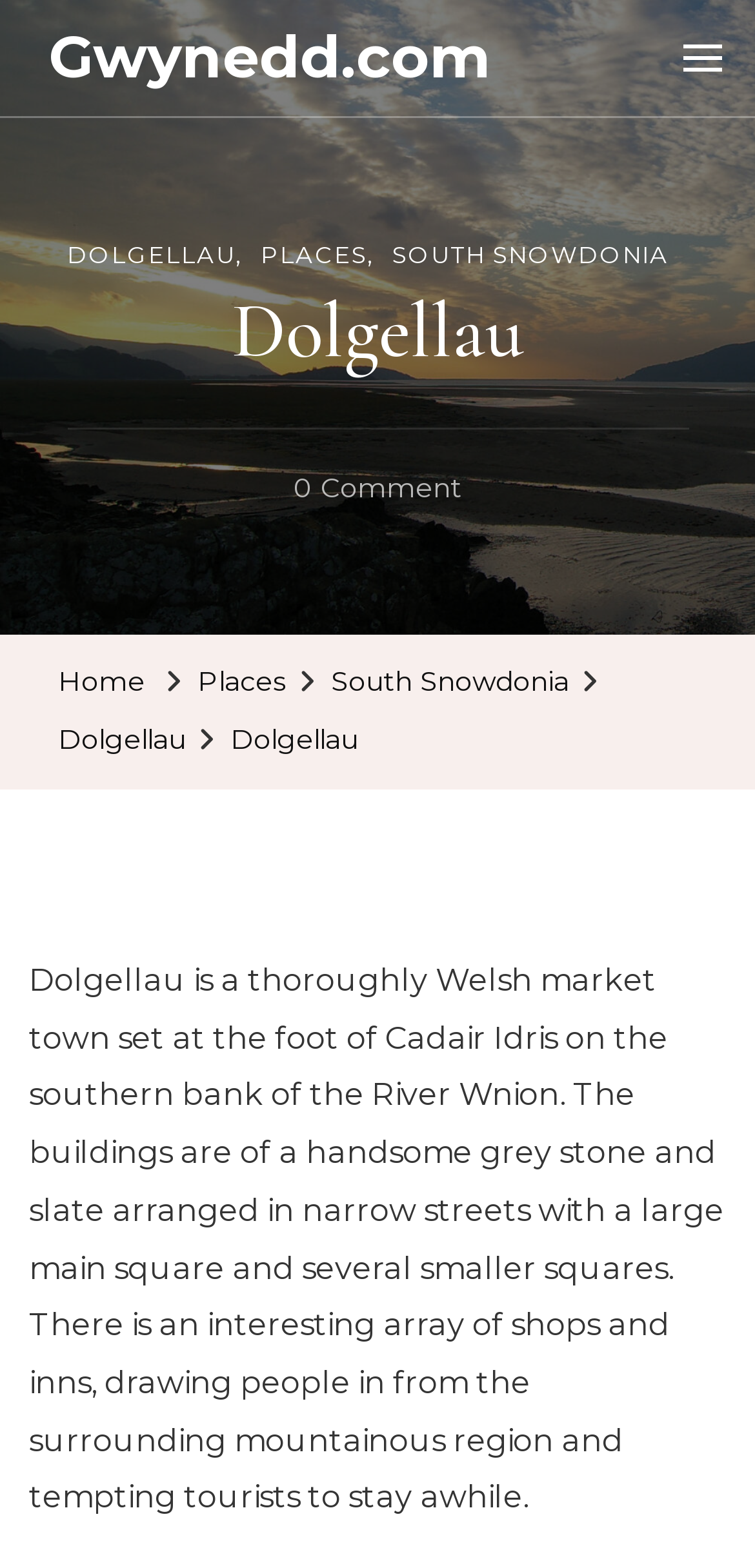Respond to the question below with a single word or phrase: What is the name of the market town?

Dolgellau